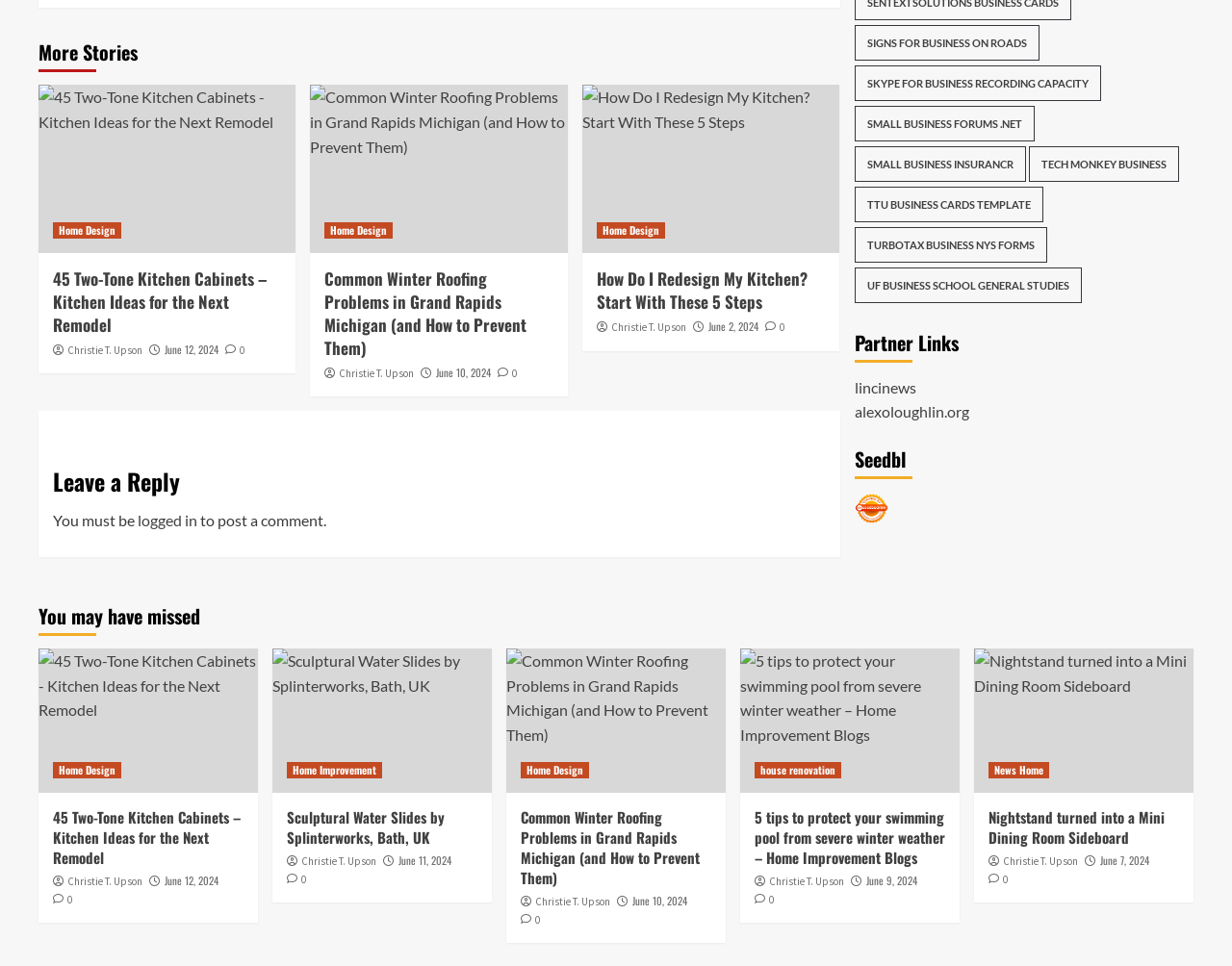Indicate the bounding box coordinates of the clickable region to achieve the following instruction: "Click on '45 Two-Tone Kitchen Cabinets - Kitchen Ideas for the Next Remodel'."

[0.031, 0.088, 0.24, 0.262]